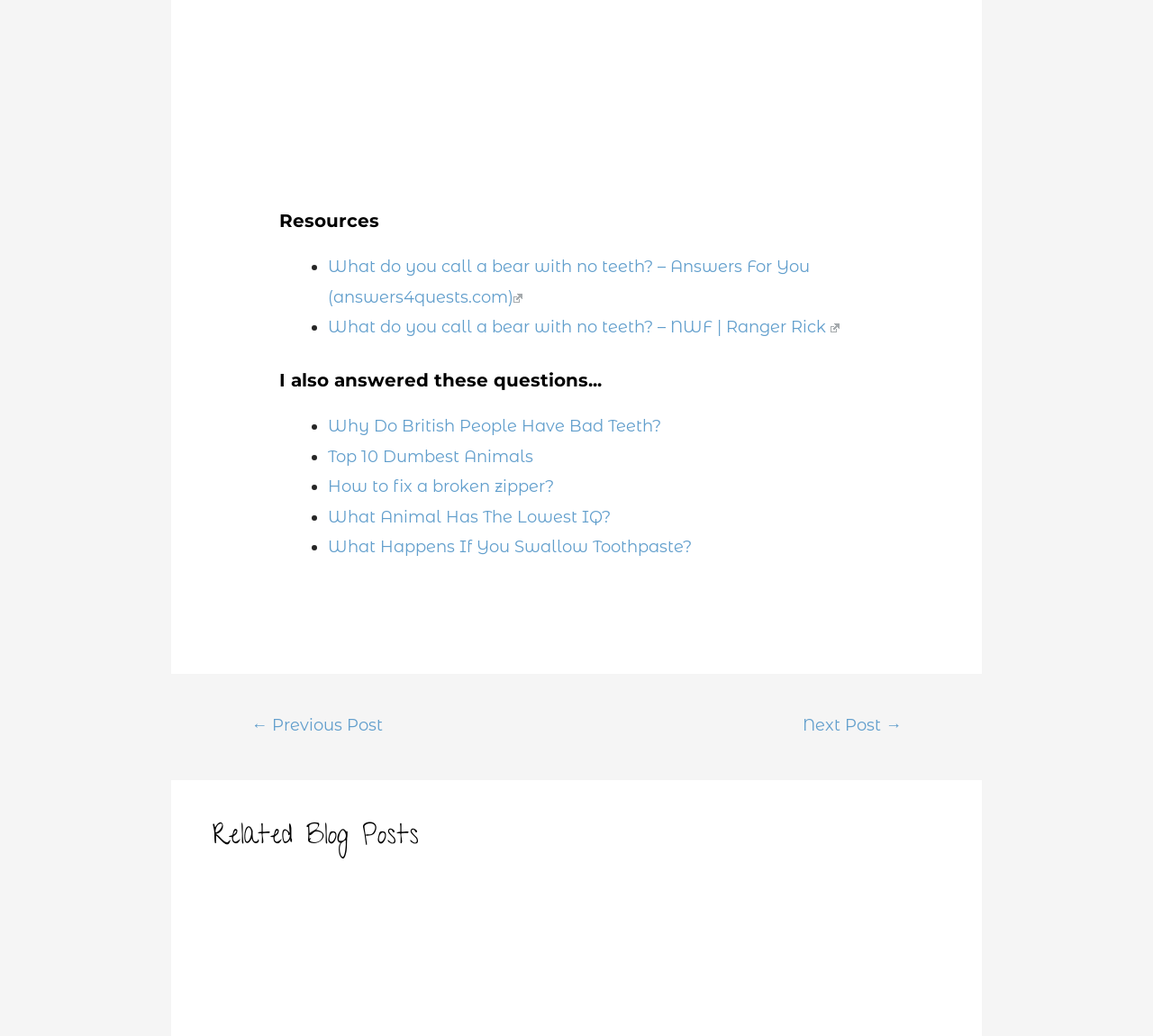Please indicate the bounding box coordinates of the element's region to be clicked to achieve the instruction: "Click on the link 'What do you call a bear with no teeth? – Answers For You'". Provide the coordinates as four float numbers between 0 and 1, i.e., [left, top, right, bottom].

[0.284, 0.248, 0.702, 0.296]